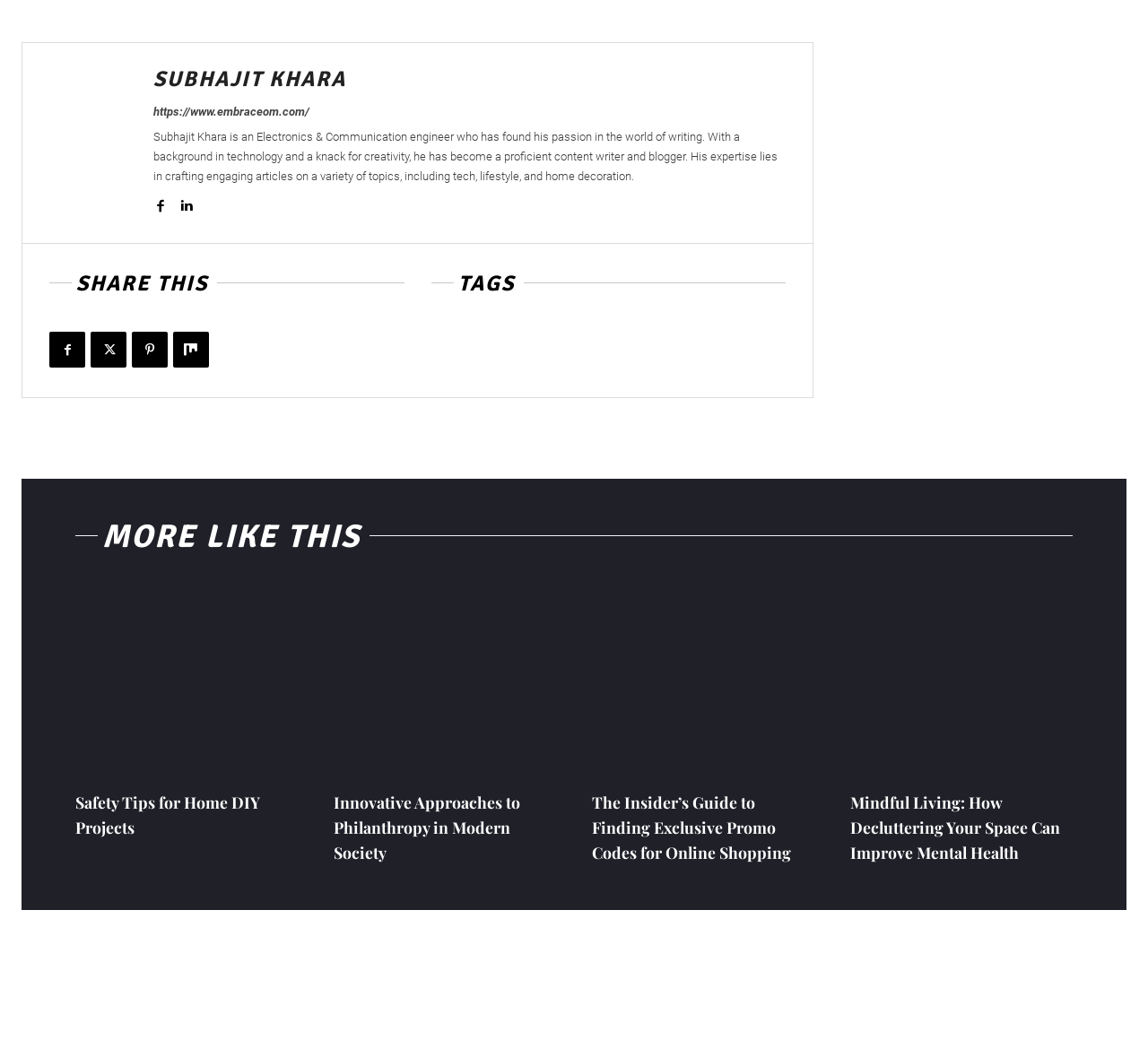Provide a short answer to the following question with just one word or phrase: What is the name of the blogger?

Subhajit Khara